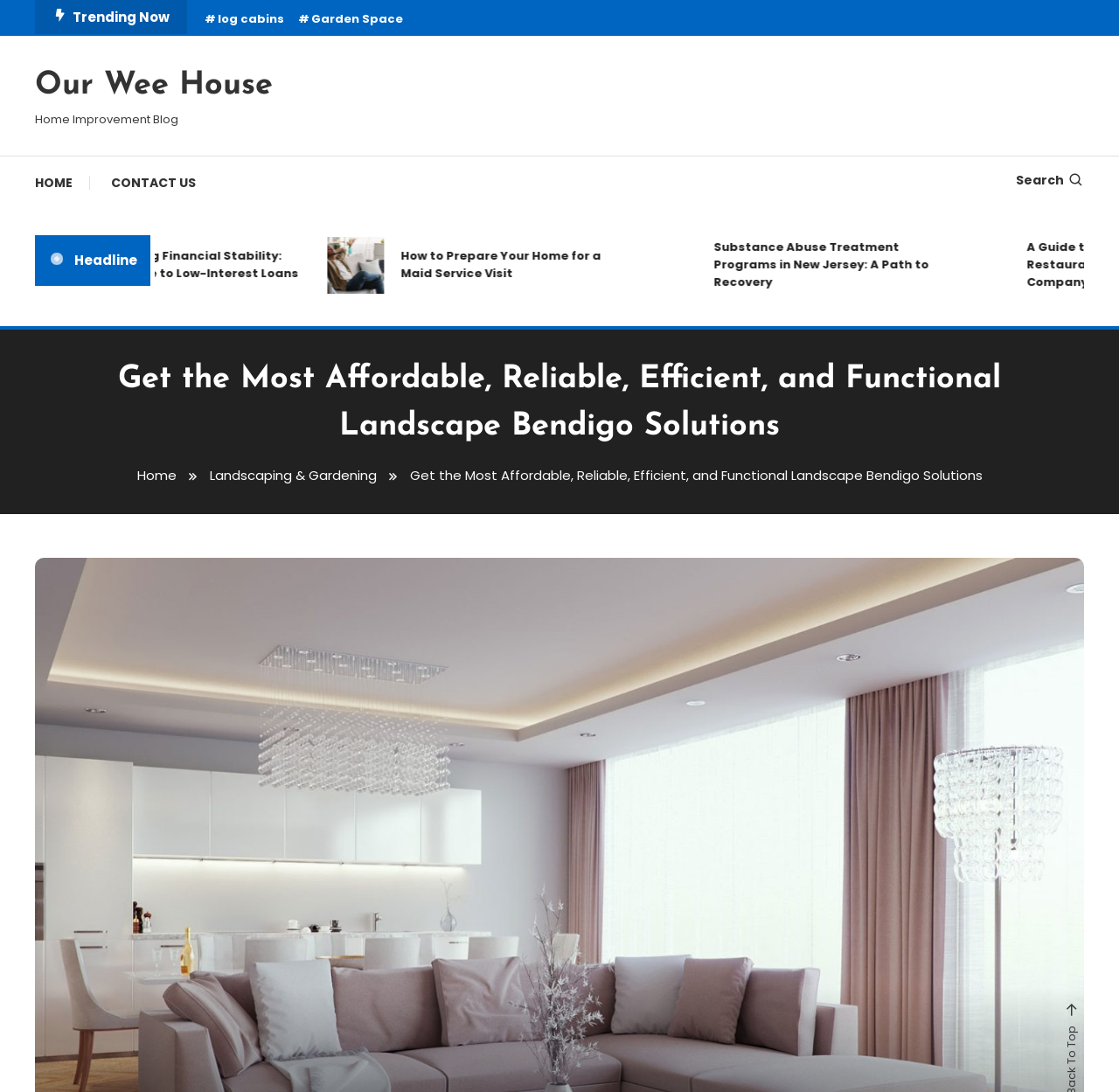Please identify the bounding box coordinates of the element that needs to be clicked to perform the following instruction: "read about navigating financial stability".

[0.054, 0.227, 0.249, 0.259]